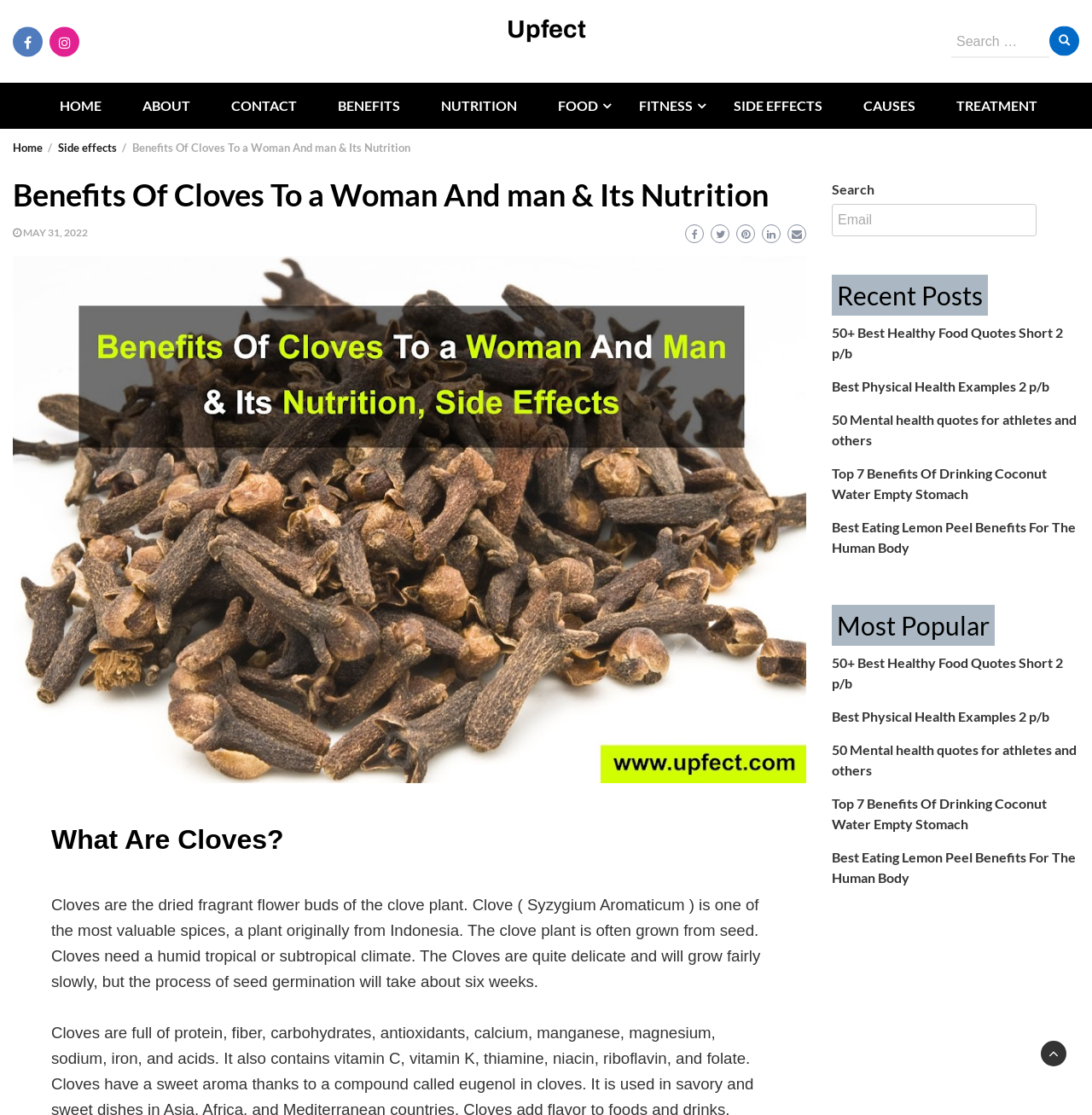Please give a one-word or short phrase response to the following question: 
How long does it take for clove seeds to germinate?

Six weeks